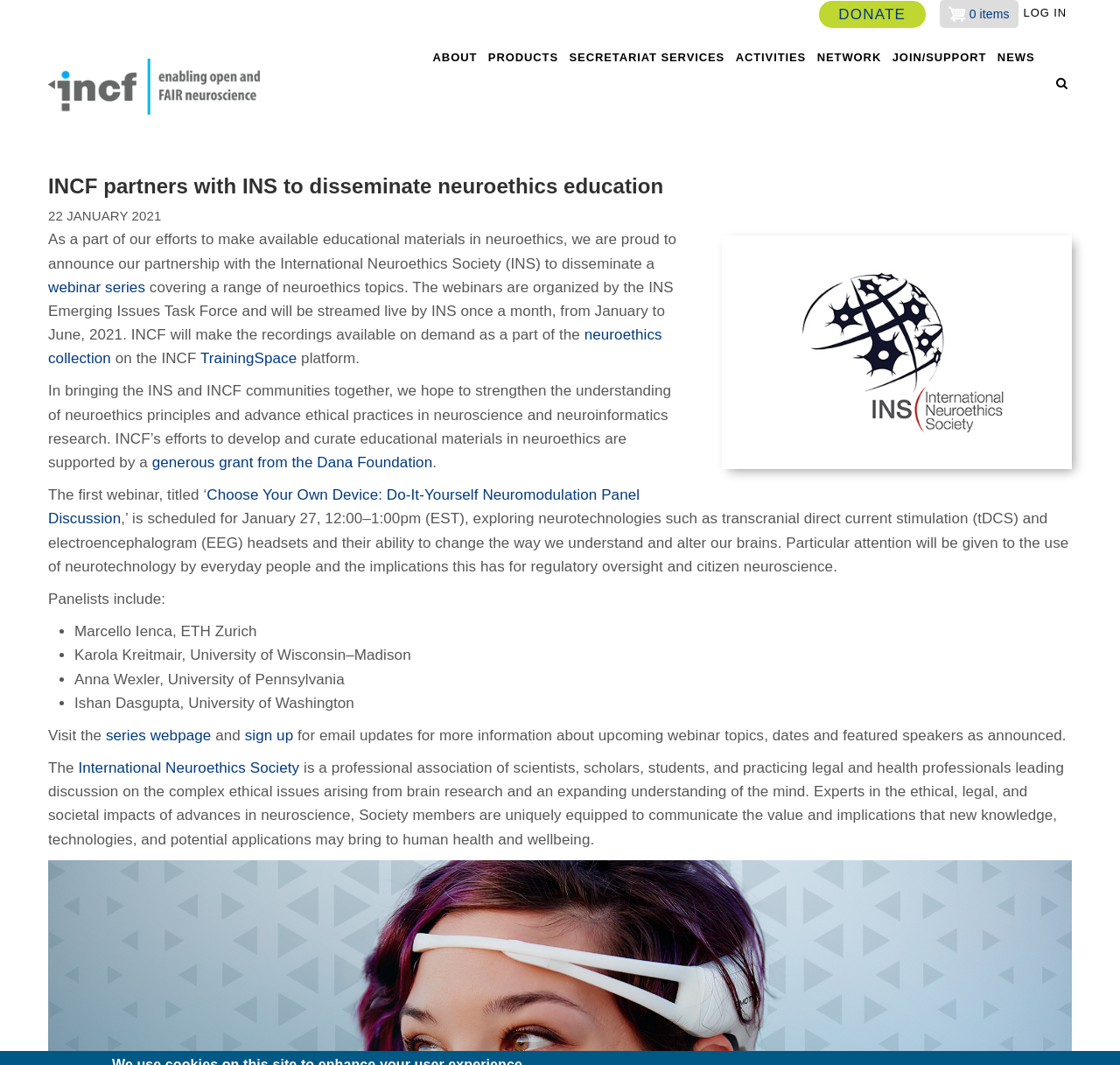What is the name of the organization partnering with INS?
Look at the screenshot and provide an in-depth answer.

The answer can be found in the heading 'INCF partners with INS to disseminate neuroethics education' which is located at the top of the webpage. This heading indicates that INCF is the organization partnering with INS.